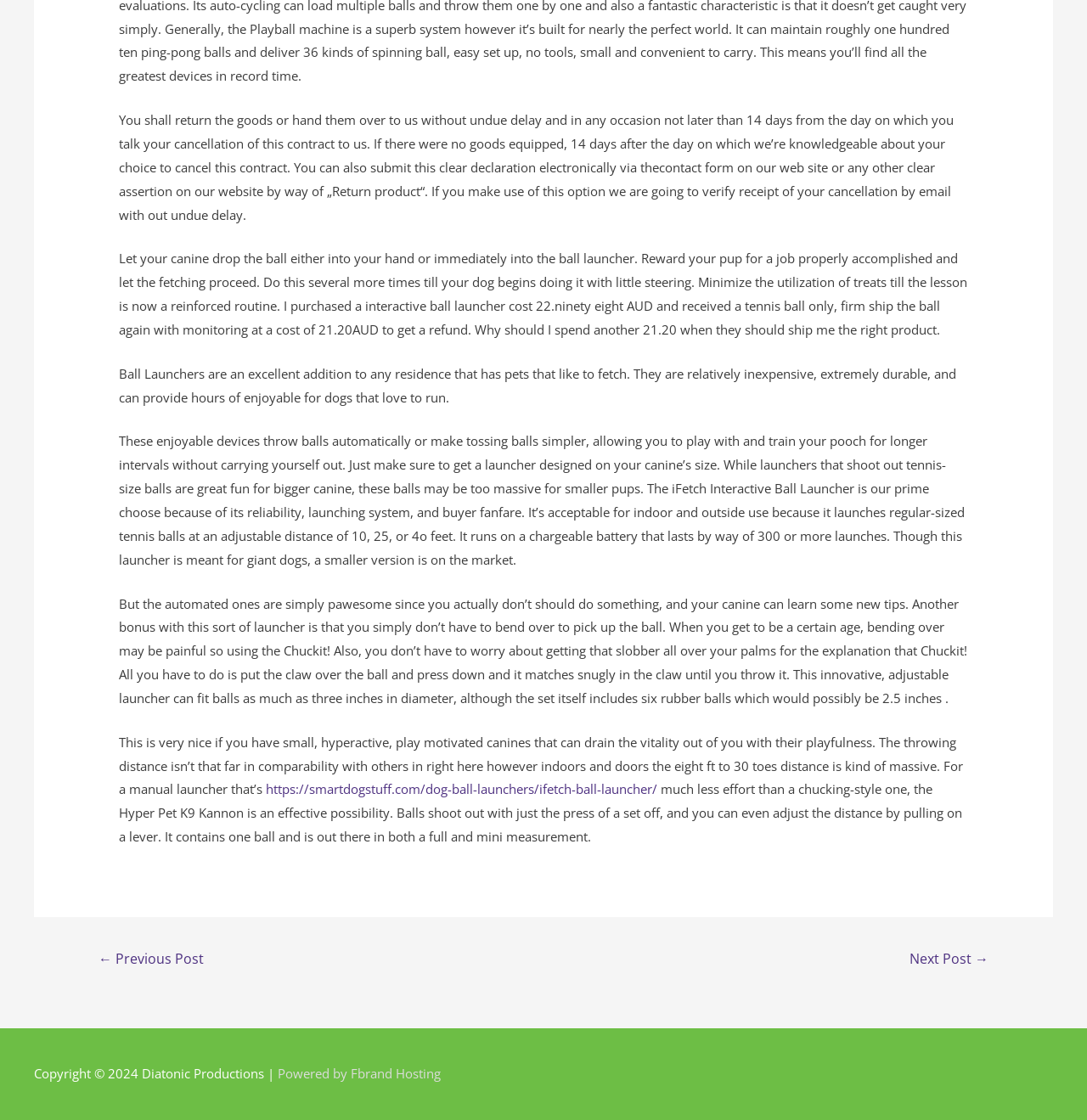What is the copyright year mentioned on the webpage?
Answer the question based on the image using a single word or a brief phrase.

2024